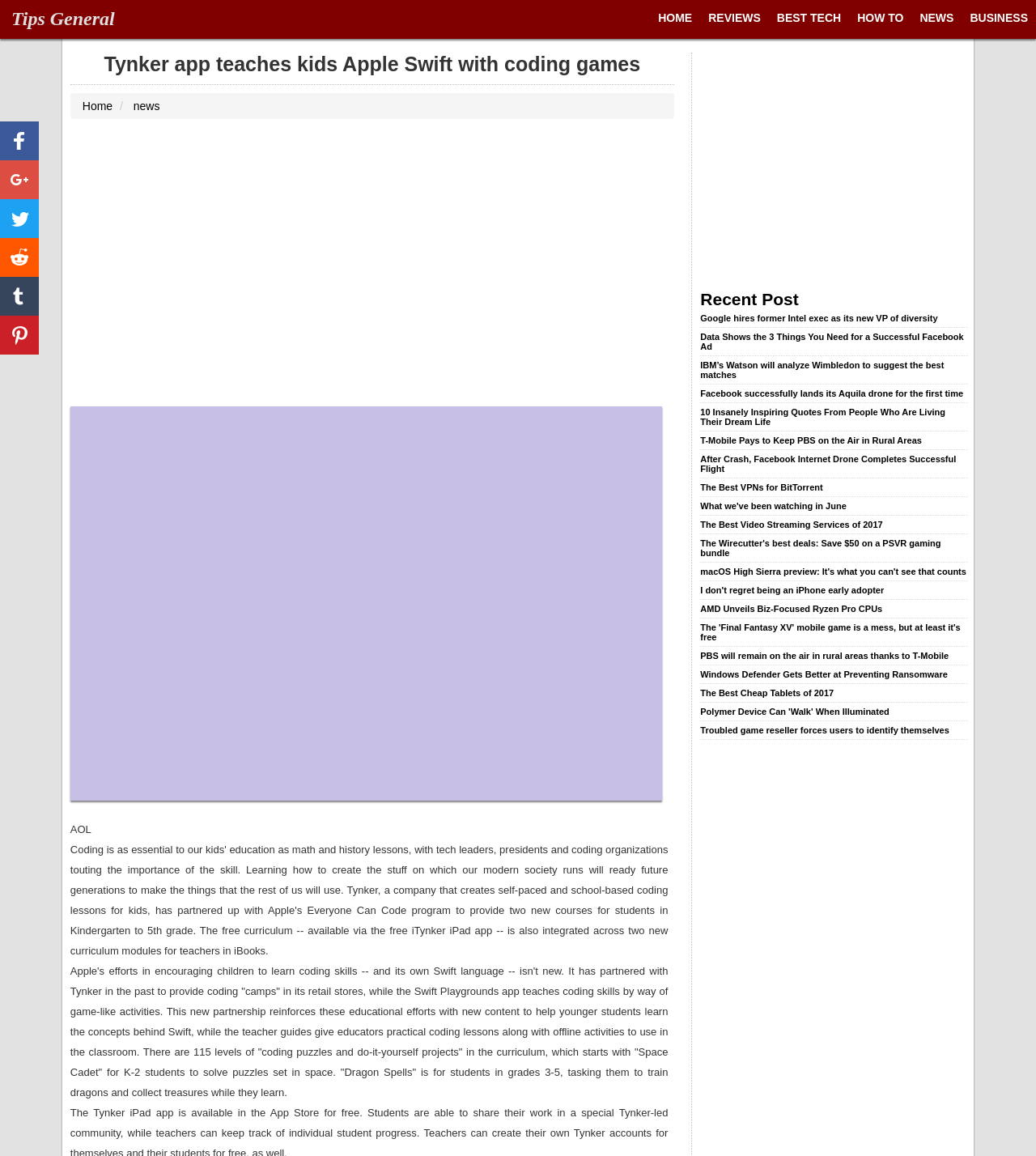Please find the bounding box coordinates of the element that you should click to achieve the following instruction: "Click on the 'Recent Post' heading". The coordinates should be presented as four float numbers between 0 and 1: [left, top, right, bottom].

[0.676, 0.046, 0.935, 0.268]